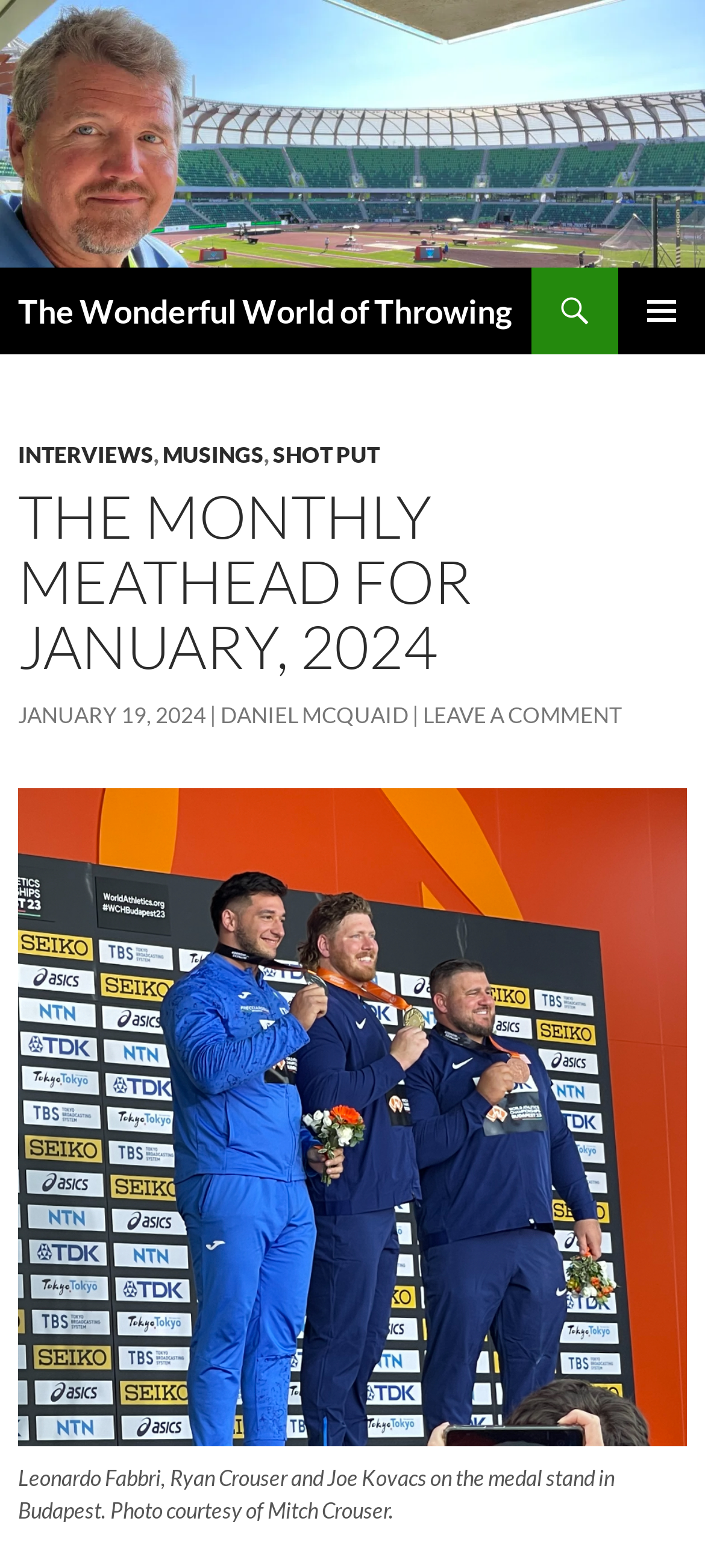Using the format (top-left x, top-left y, bottom-right x, bottom-right y), provide the bounding box coordinates for the described UI element. All values should be floating point numbers between 0 and 1: The Wonderful World of Throwing

[0.026, 0.17, 0.726, 0.226]